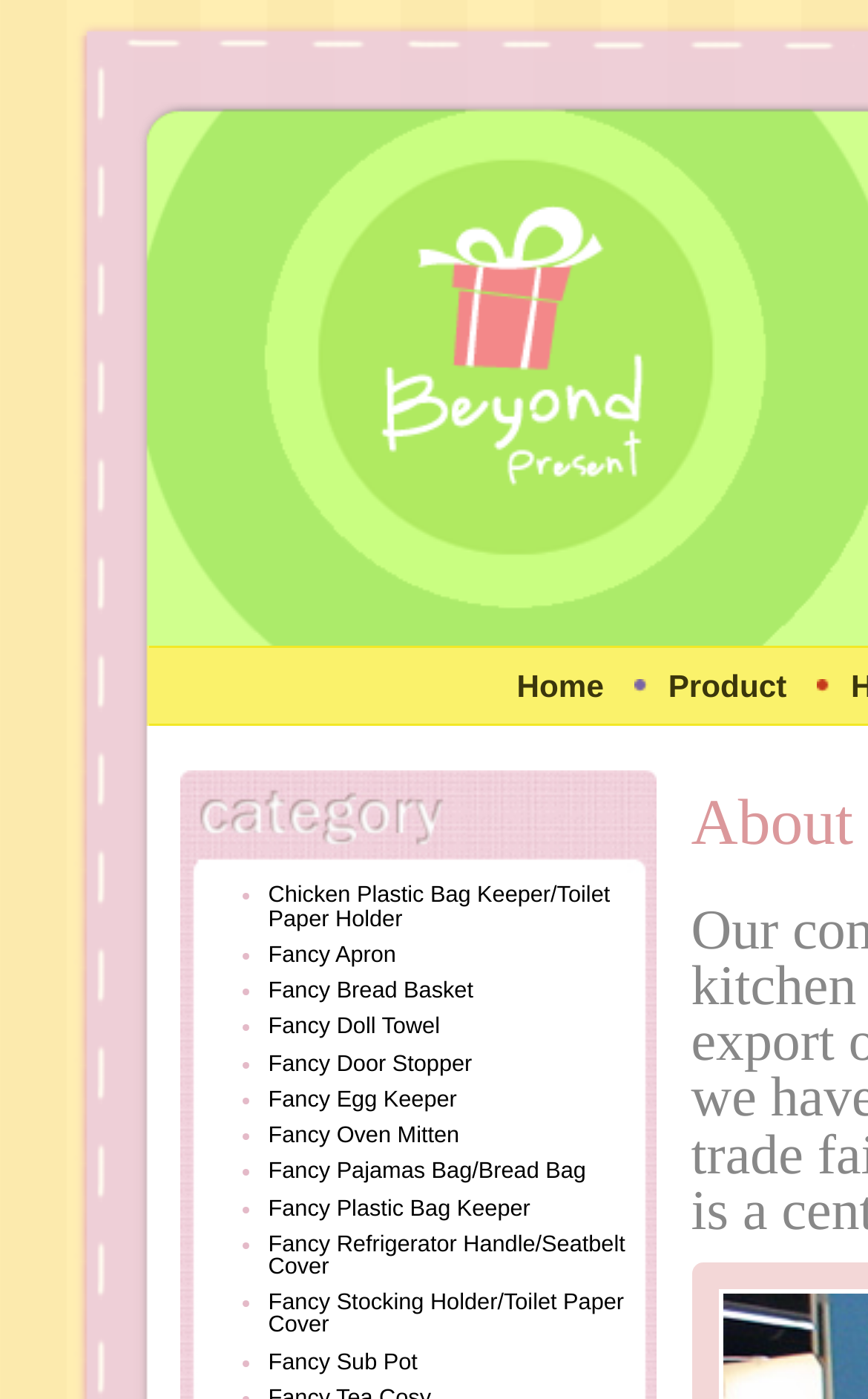What is the last product listed?
By examining the image, provide a one-word or phrase answer.

Fancy Sub Pot